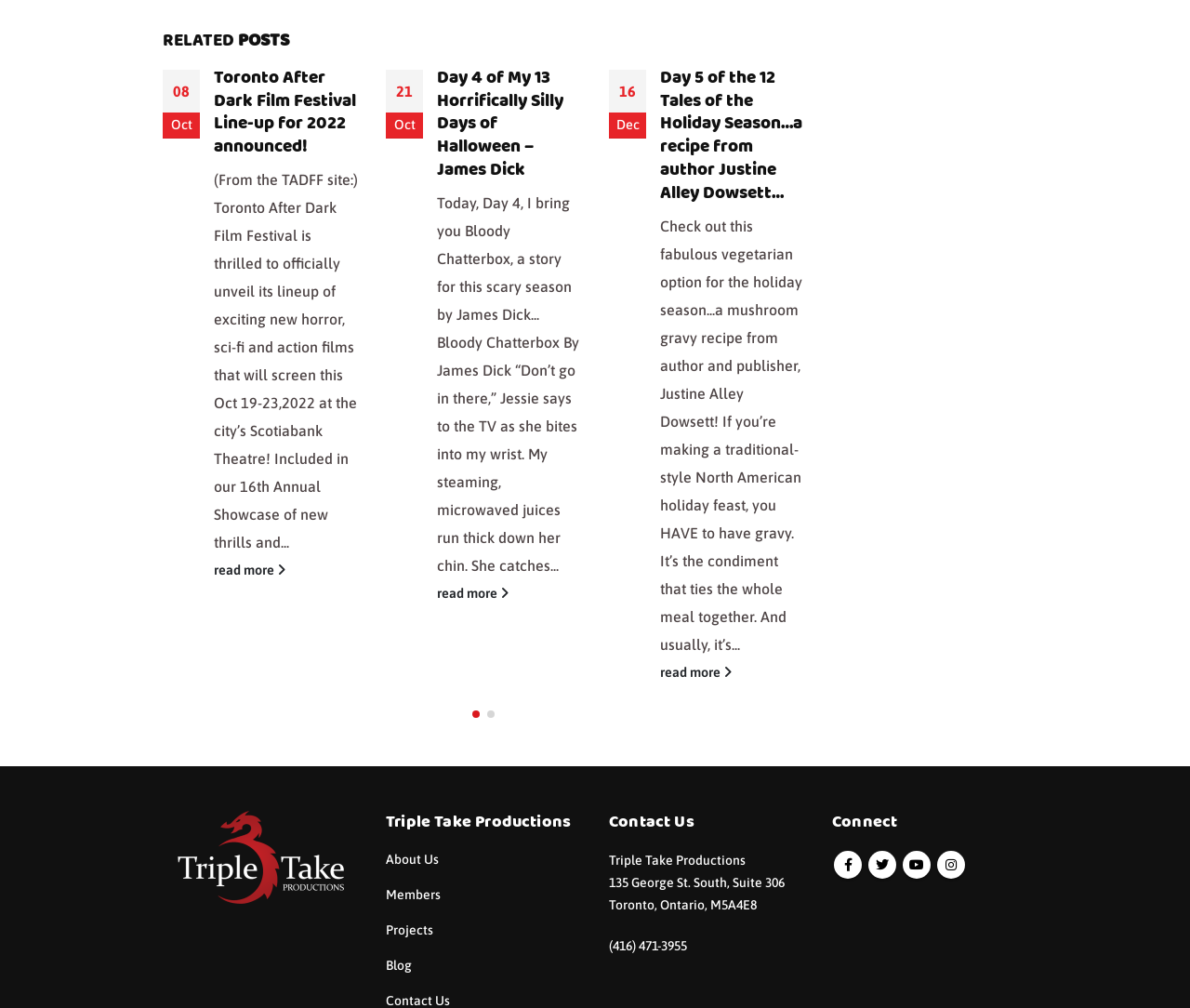Observe the image and answer the following question in detail: What is the address of Triple Take Productions?

I found the answer by looking at the StaticText '135 George St. South, Suite 306 Toronto, Ontario, M5A4E8' which is located in the Contact Us section.